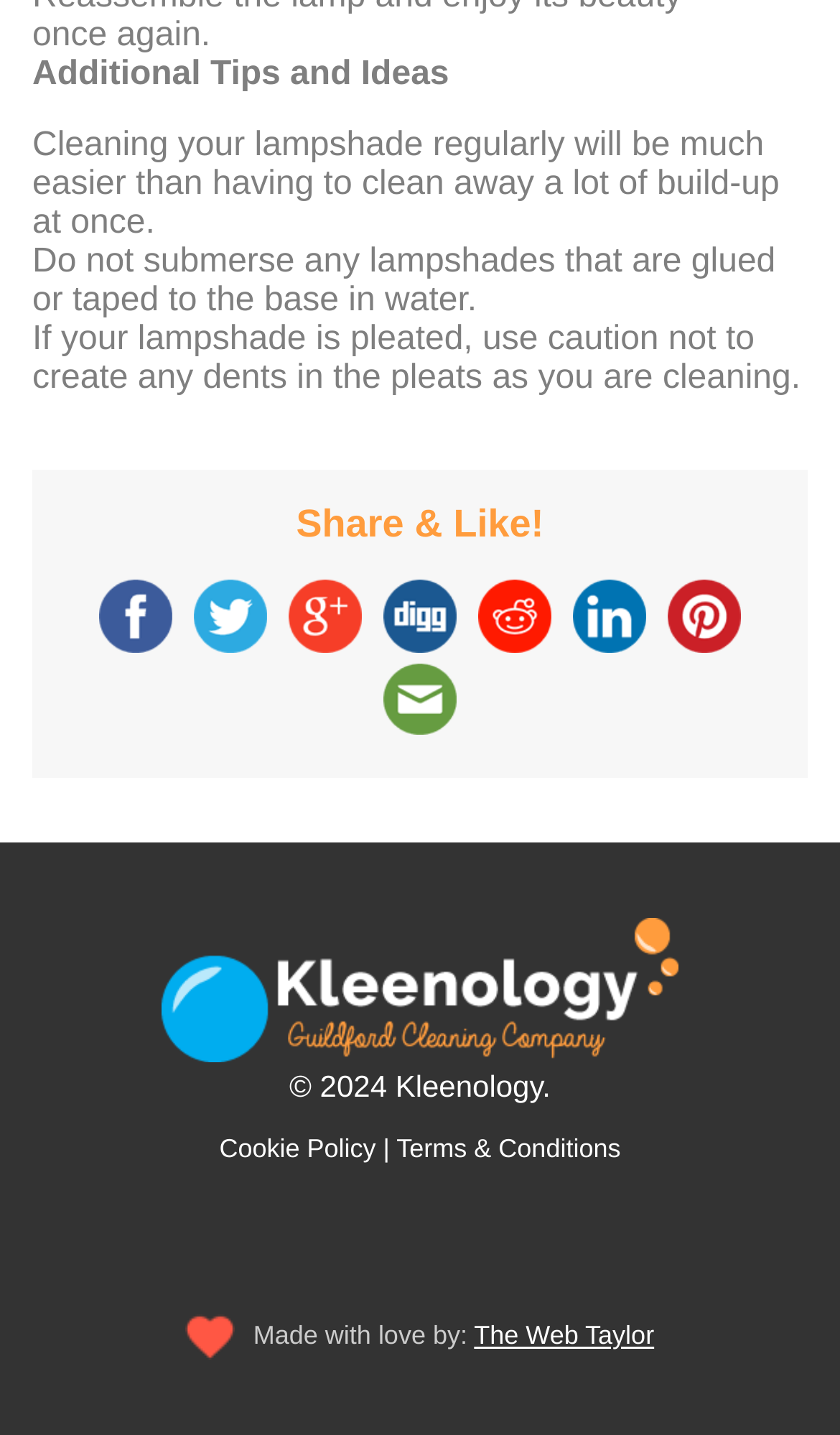Based on the image, please elaborate on the answer to the following question:
What is the purpose of the 'Share & Like!' button?

The 'Share & Like!' button is likely intended to allow users to share the webpage's content on social media platforms, as it is positioned above the links to various social media platforms.